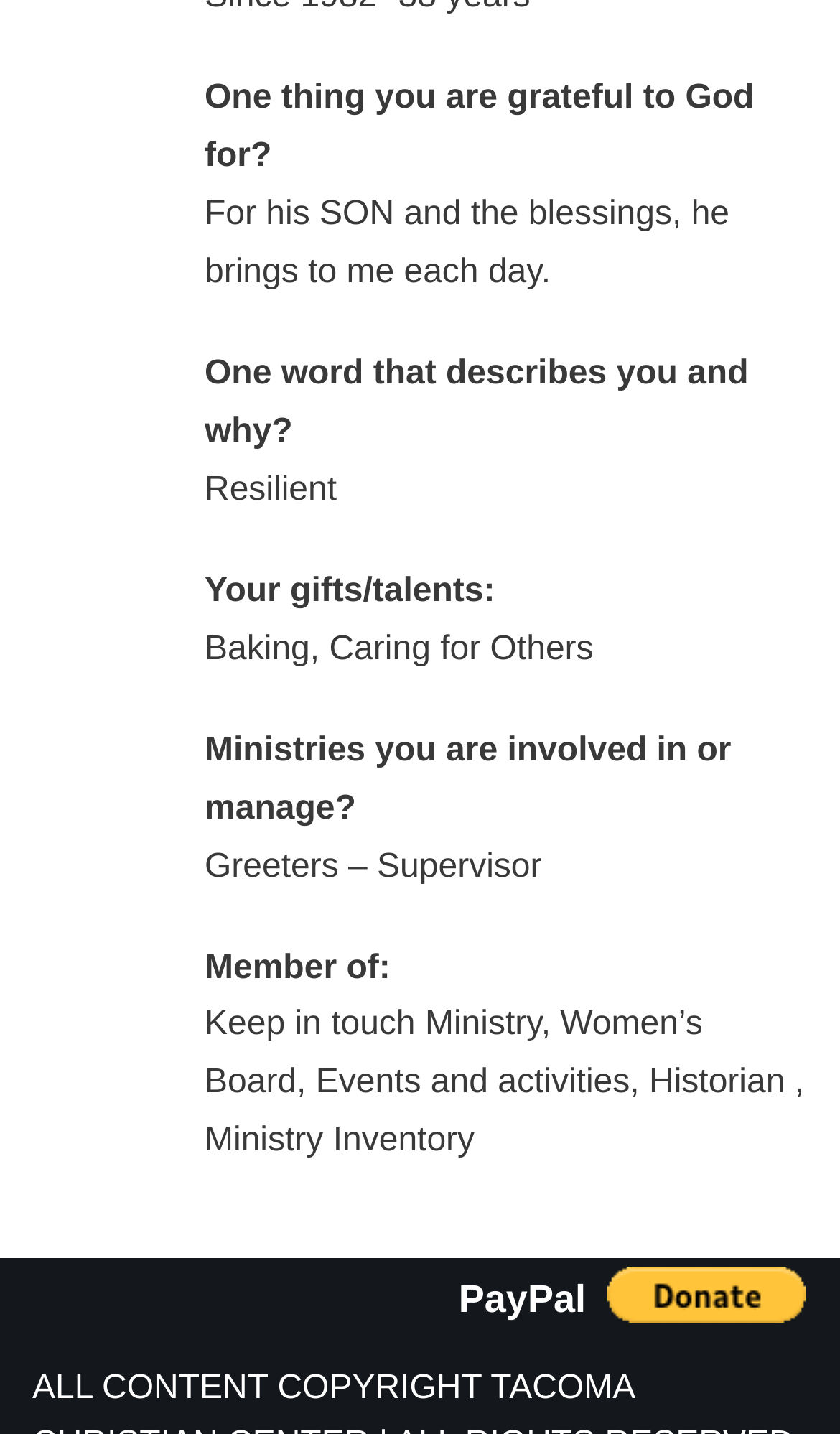Using the details in the image, give a detailed response to the question below:
What is the user a member of?

The answer can be found in the StaticText element with the text 'Keep in touch Ministry, Women’s Board, Events and activities, Historian, Ministry Inventory' which is located at the bottom of the webpage, indicating that the user is a member of the Keep in touch Ministry, among other groups.